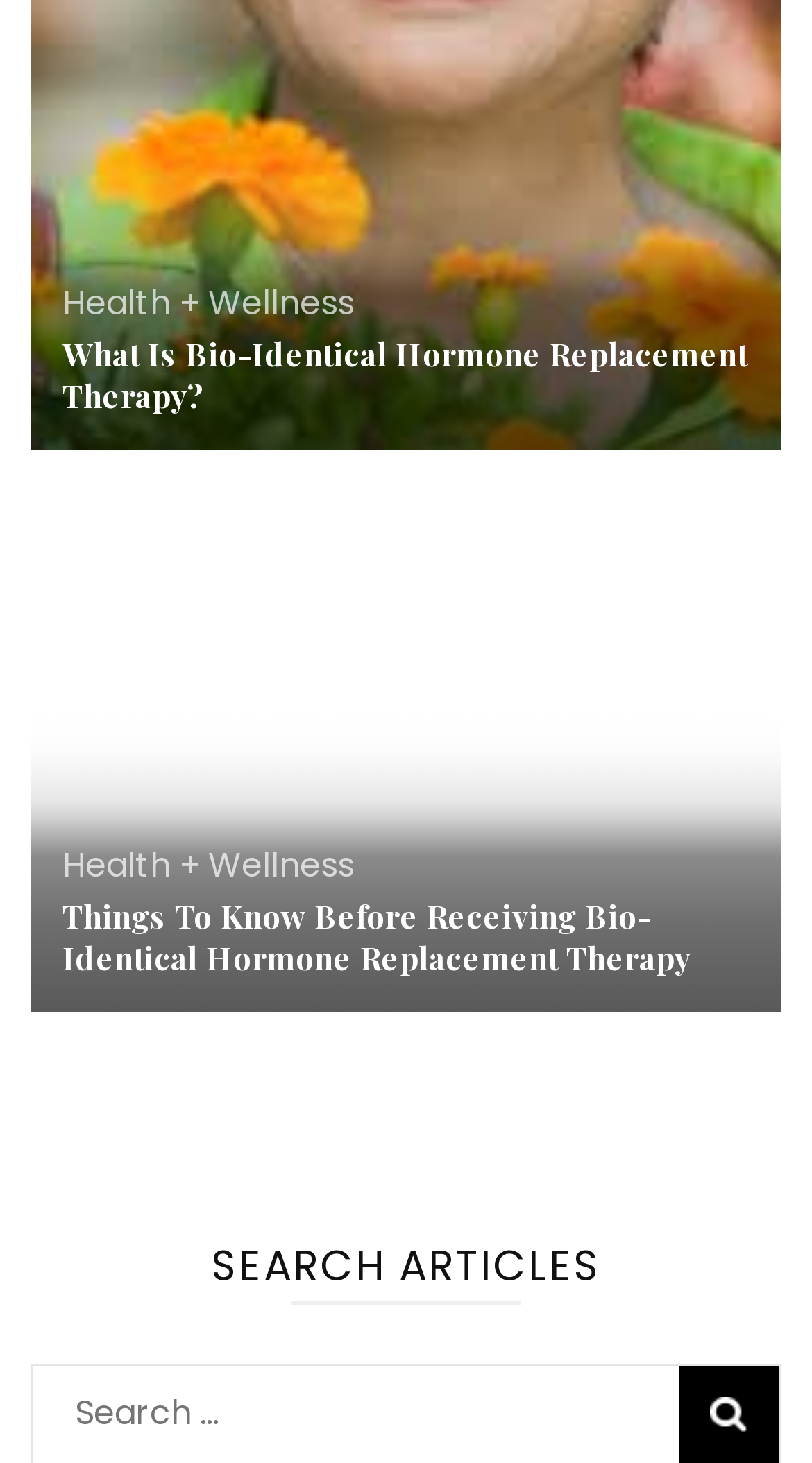What is the main topic of this webpage?
Please provide a comprehensive and detailed answer to the question.

Based on the headings and links on the webpage, it appears that the main topic is Bio-Identical Hormone Replacement Therapy, which is a type of medical treatment. The headings 'What Is Bio-Identical Hormone Replacement Therapy?' and 'Things To Know Before Receiving Bio-Identical Hormone Replacement Therapy' suggest that the webpage is providing information about this topic.